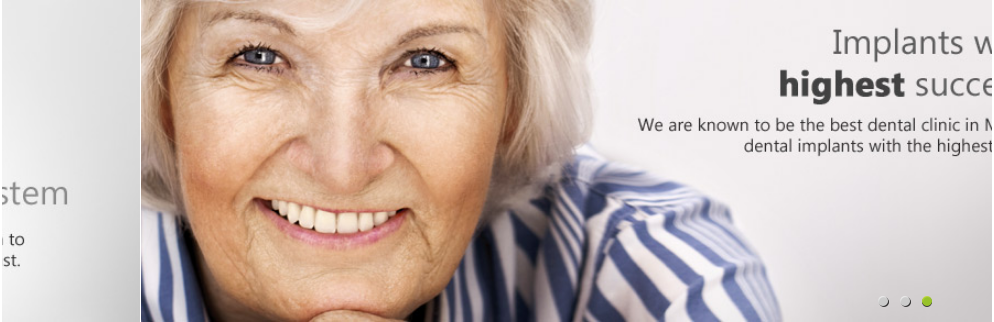What is the dominant color of the woman's shirt?
Refer to the image and give a detailed response to the question.

The caption describes the woman's shirt as blue-and-white striped, indicating that these two colors are the dominant colors of her shirt.